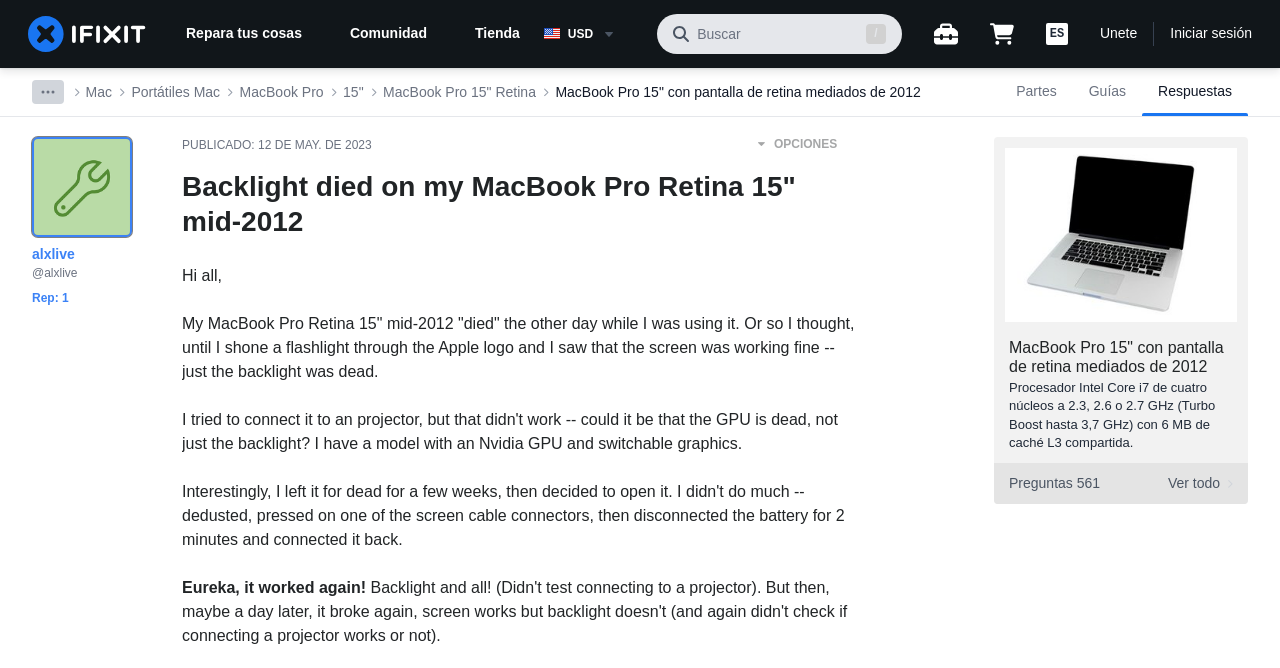Find the bounding box coordinates of the clickable region needed to perform the following instruction: "Click on the 'Leave a Comment' link". The coordinates should be provided as four float numbers between 0 and 1, i.e., [left, top, right, bottom].

None